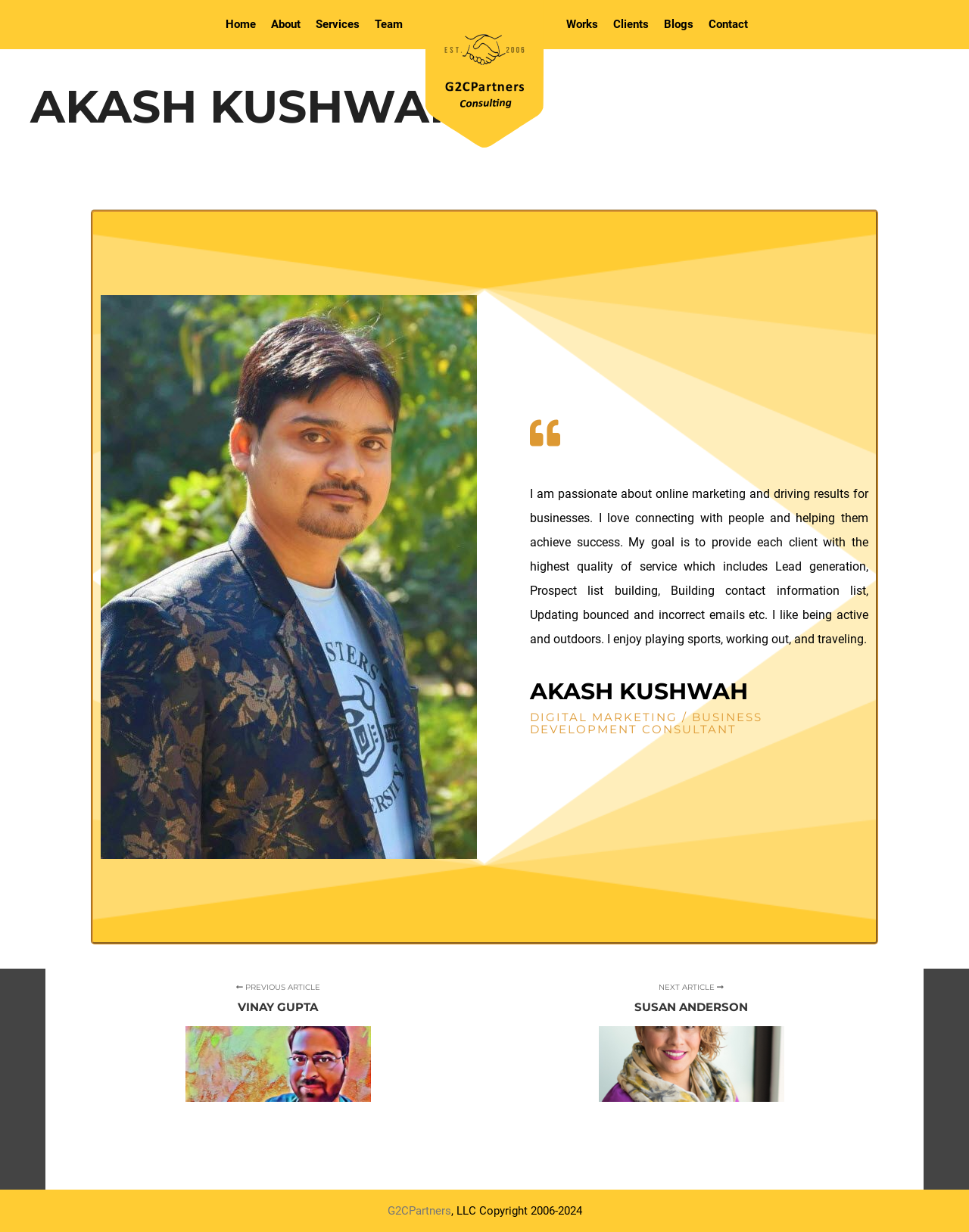What is the company name associated with this webpage?
Please provide a single word or phrase in response based on the screenshot.

G2CPartners